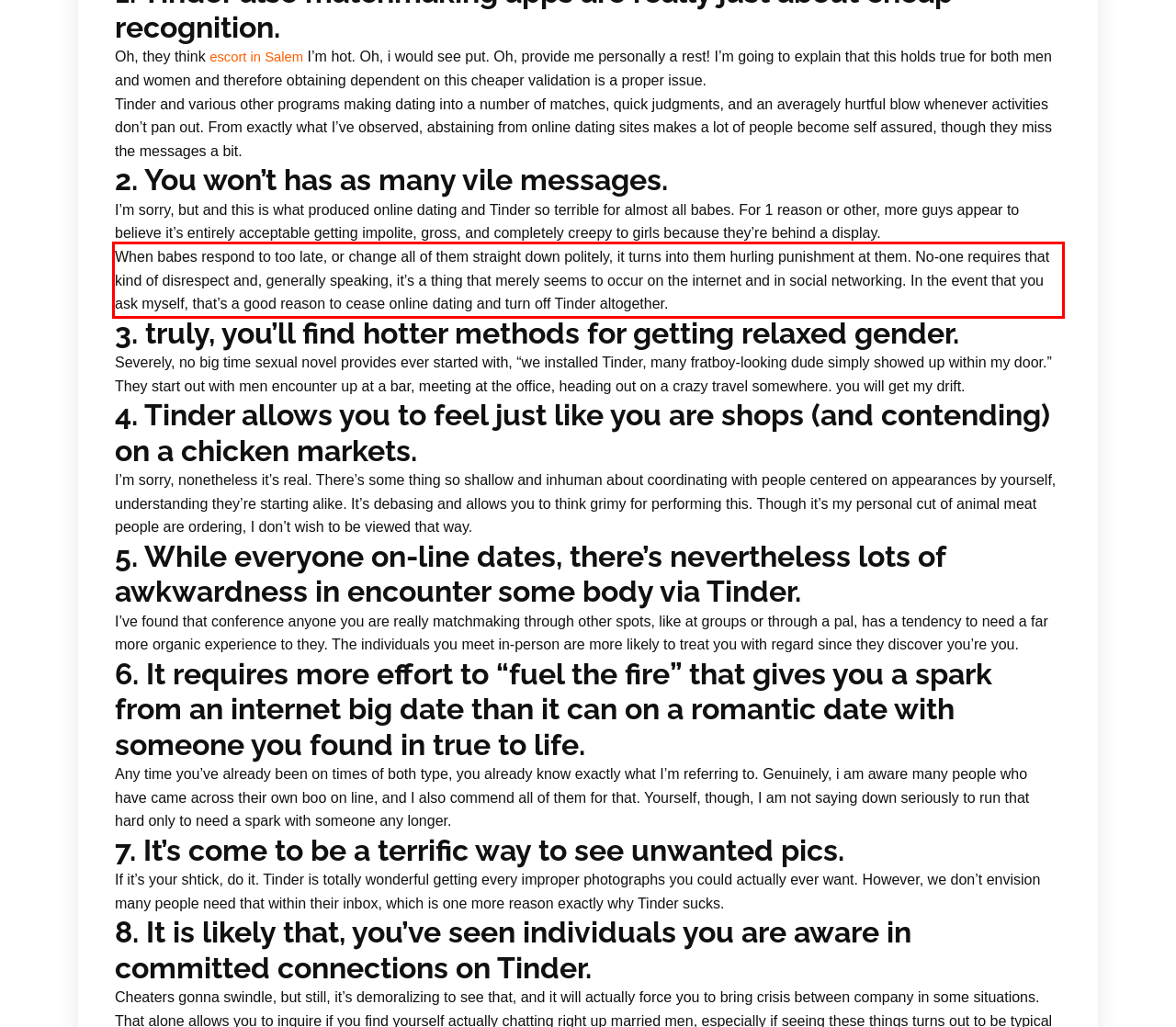Using the provided screenshot, read and generate the text content within the red-bordered area.

When babes respond to too late, or change all of them straight down politely, it turns into them hurling punishment at them. No-one requires that kind of disrespect and, generally speaking, it’s a thing that merely seems to occur on the internet and in social networking. In the event that you ask myself, that’s a good reason to cease online dating and turn off Tinder altogether.